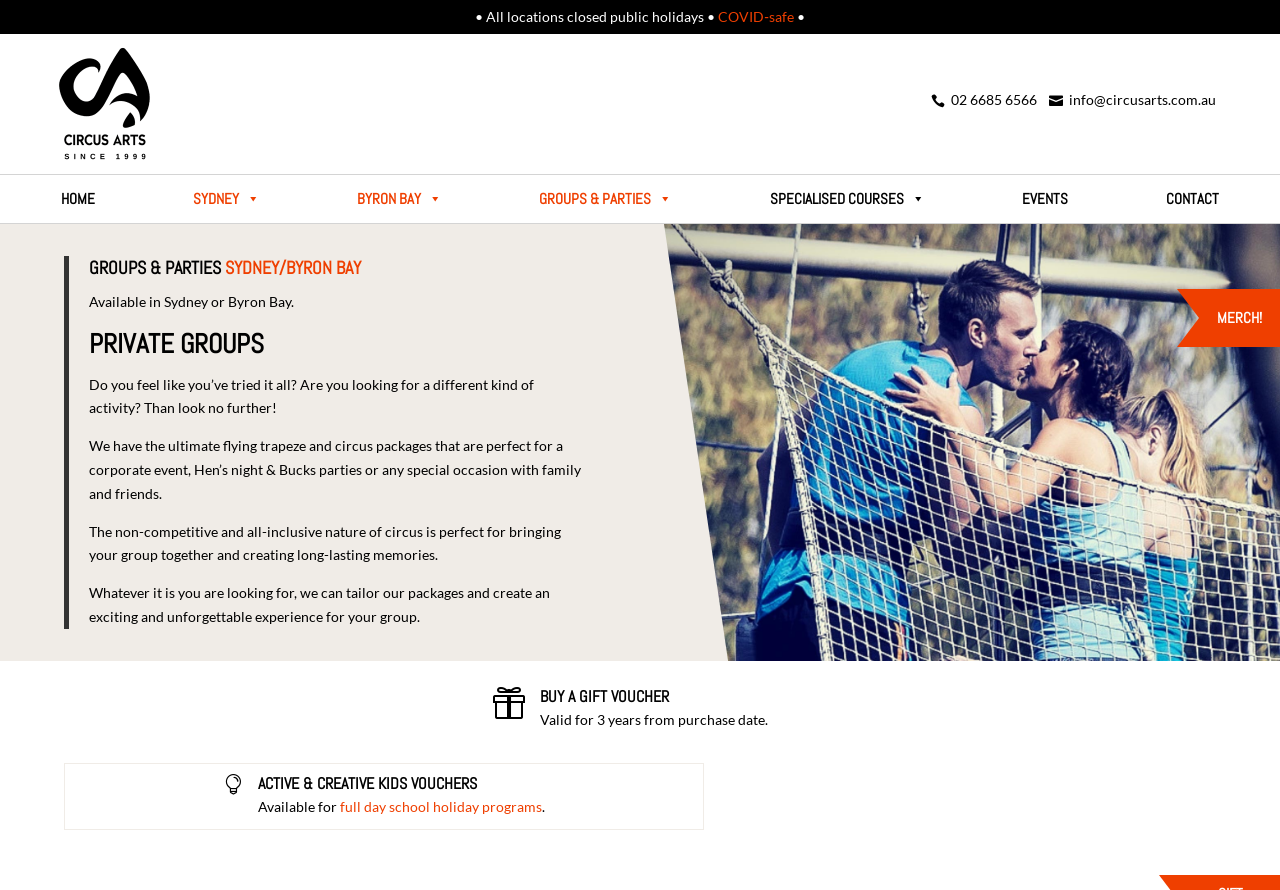Please pinpoint the bounding box coordinates for the region I should click to adhere to this instruction: "Buy a gift voucher".

[0.421, 0.772, 0.6, 0.795]